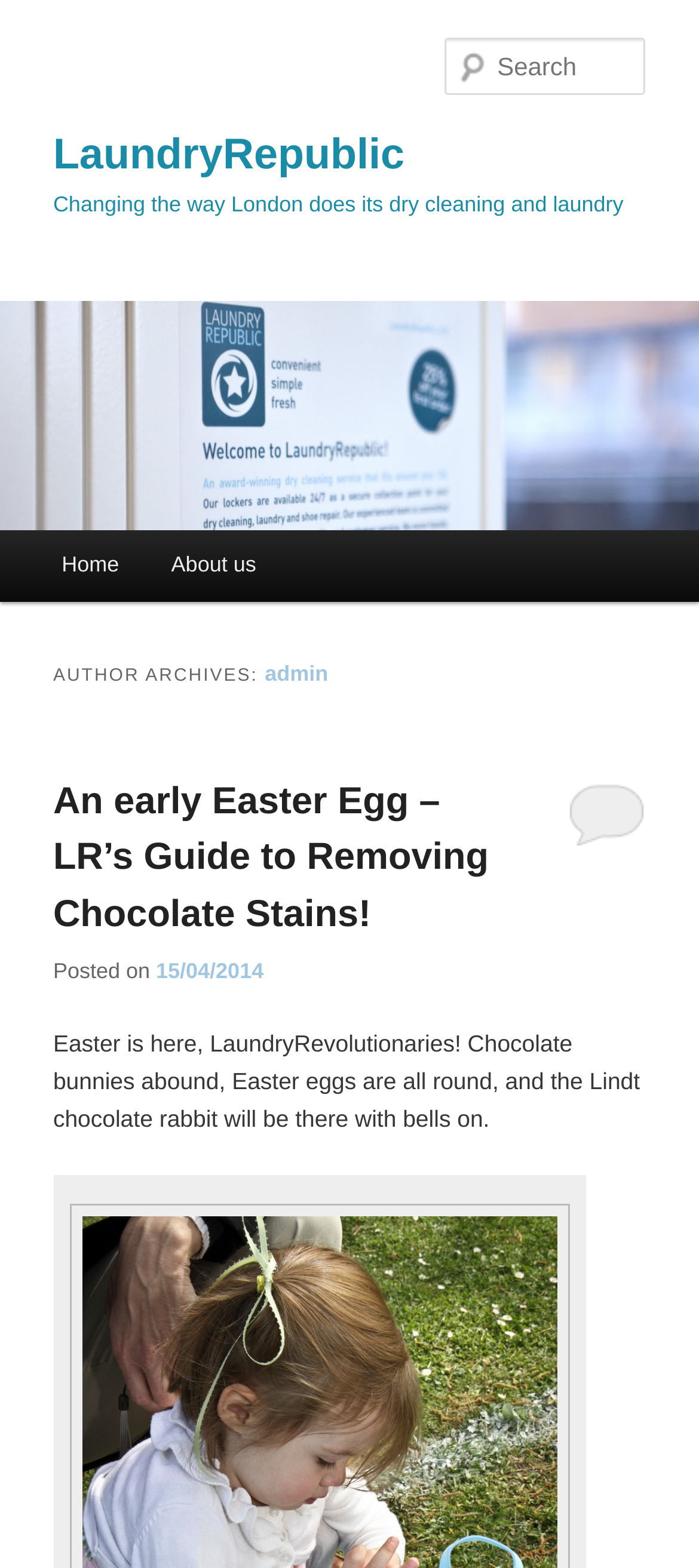Identify the bounding box coordinates of the region I need to click to complete this instruction: "Read about removing chocolate stains".

[0.076, 0.498, 0.699, 0.596]